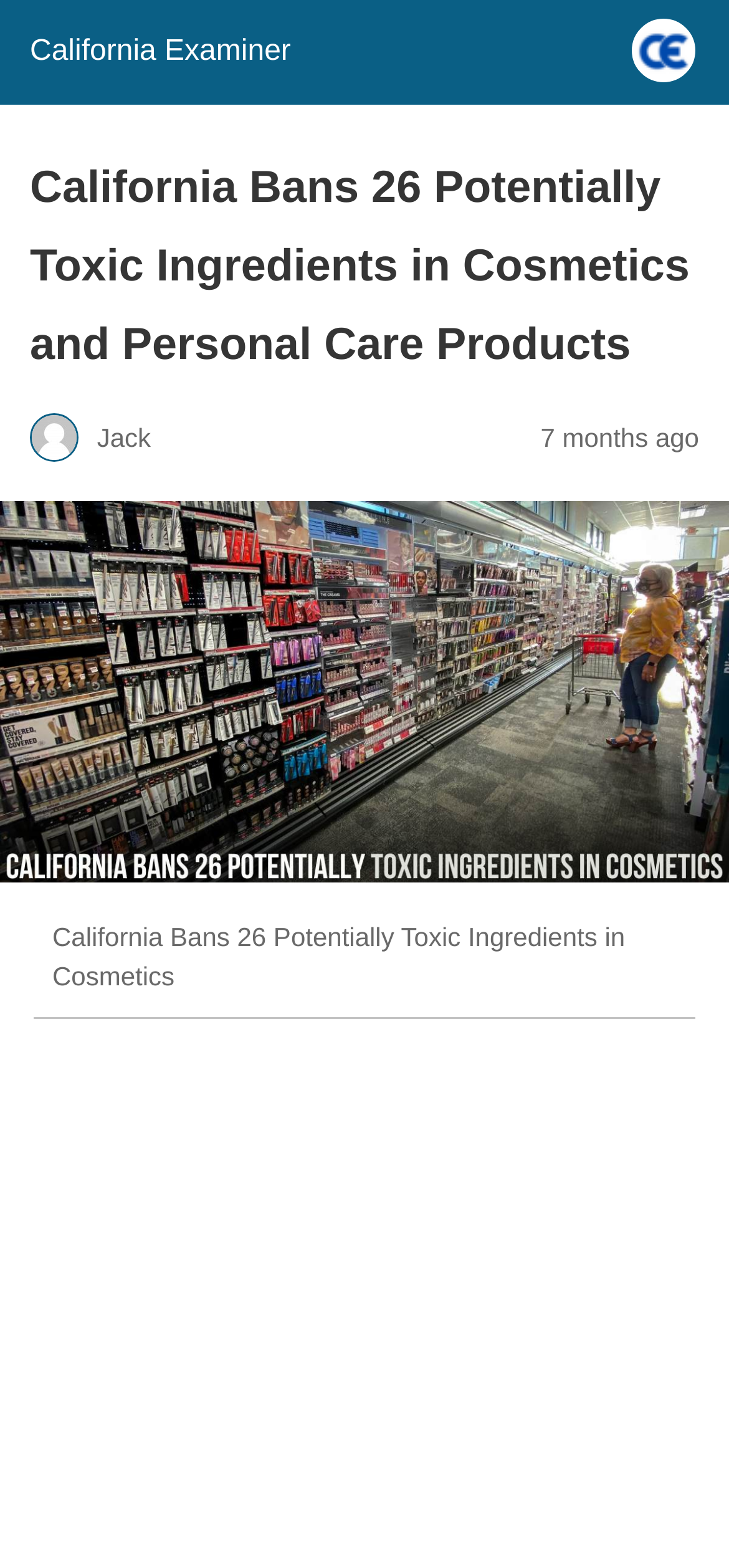Create a detailed summary of the webpage's content and design.

The webpage is about a new law in California that bans 26 potentially toxic ingredients from cosmetics and personal care products. At the top left of the page, there is a site icon link with the text "Site icon California Examiner". Next to it, there is a larger site icon image. 

Below the site icon, there is a header section that spans the entire width of the page. Within this section, there is a heading that displays the title of the article, "California Bans 26 Potentially Toxic Ingredients in Cosmetics and Personal Care Products". To the right of the heading, there is a small image of a person, likely the author, named Jack. 

On the same line as the author's image, there is a timestamp that indicates the article was published 7 months ago. 

Below the header section, there is a large figure that takes up the full width of the page. This figure contains an image related to the article, titled "California Bans 26 Potentially Toxic Ingredients in Cosmetics".